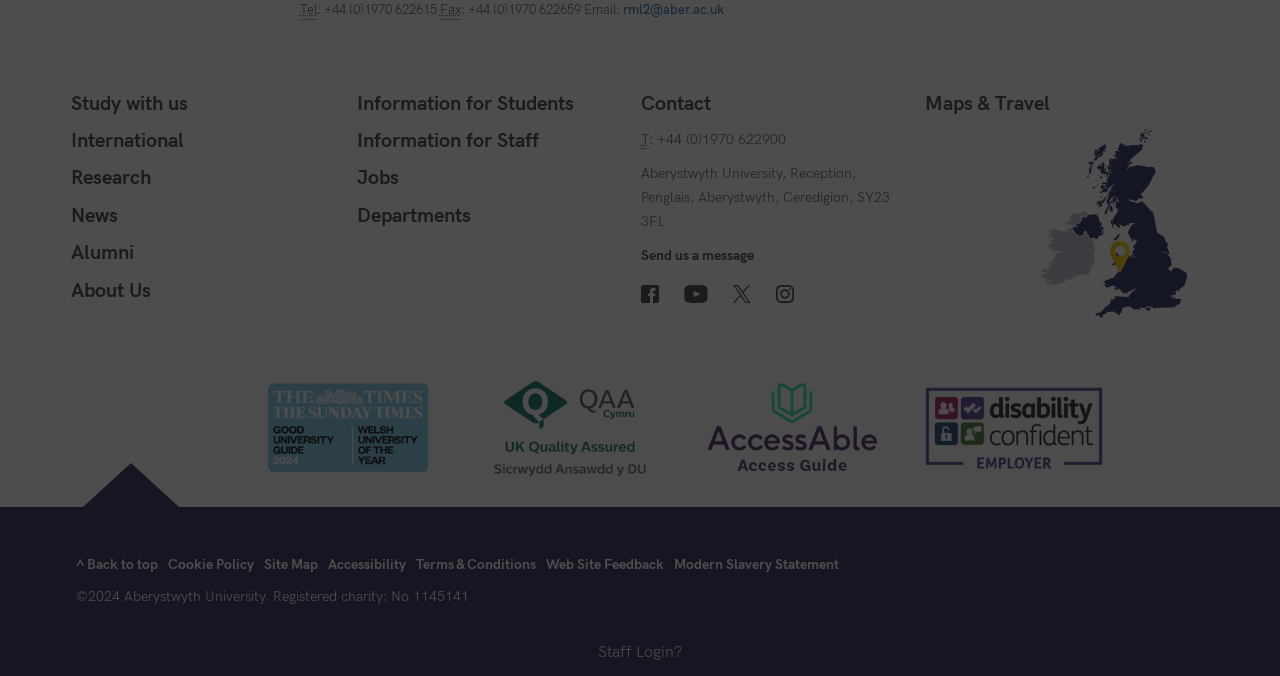Give a one-word or short phrase answer to the question: 
What is the charity registration number of the university?

No 1145141